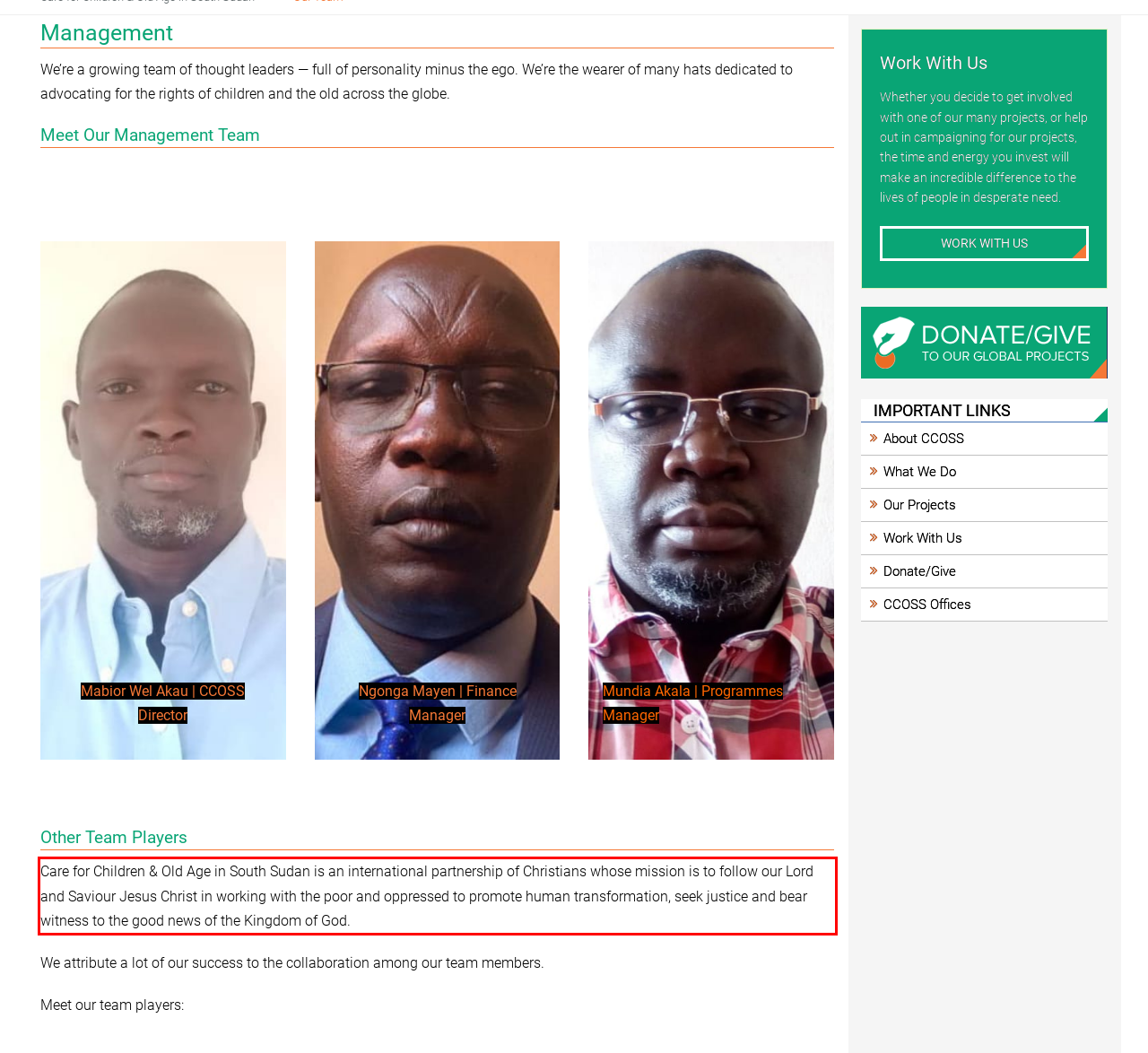With the given screenshot of a webpage, locate the red rectangle bounding box and extract the text content using OCR.

Care for Children & Old Age in South Sudan is an international partnership of Christians whose mission is to follow our Lord and Saviour Jesus Christ in working with the poor and oppressed to promote human transformation, seek justice and bear witness to the good news of the Kingdom of God.